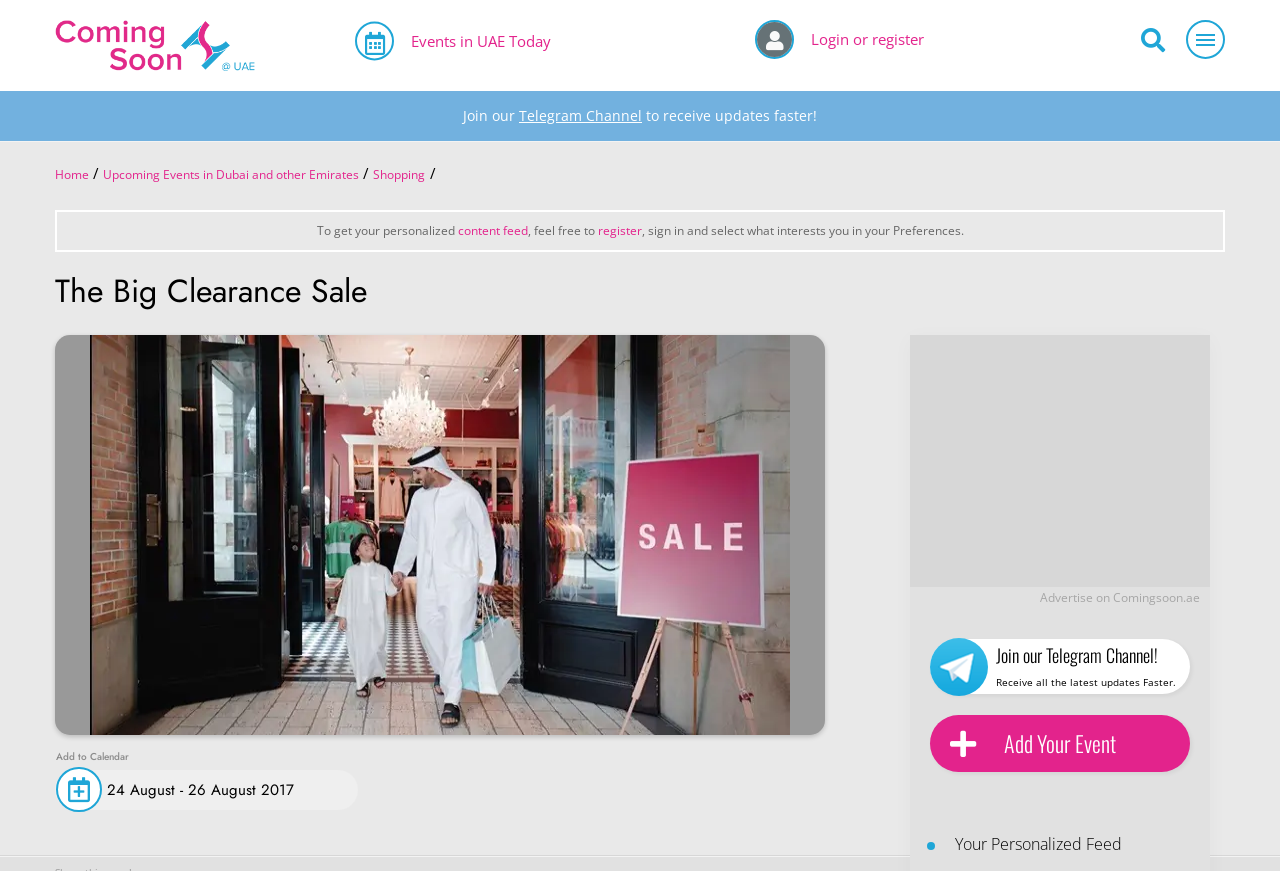Using the information in the image, give a detailed answer to the following question: What can I do to personalize my content feed?

I found the answer by reading the text 'To get your personalized content feed, feel free to register, sign in and select what interests you in your Preferences.' which suggests that registering and selecting preferences is the way to personalize the content feed.